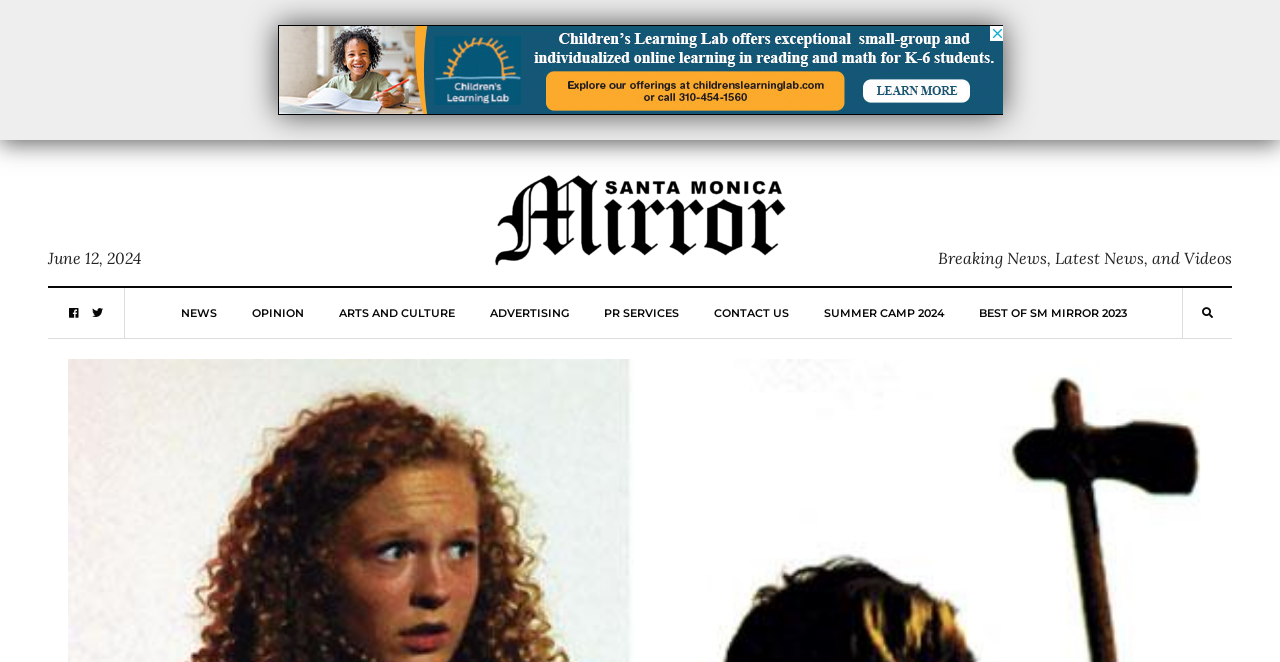Identify the main title of the webpage and generate its text content.

Santa Monica High School Drama Students Present “Noises Off”: